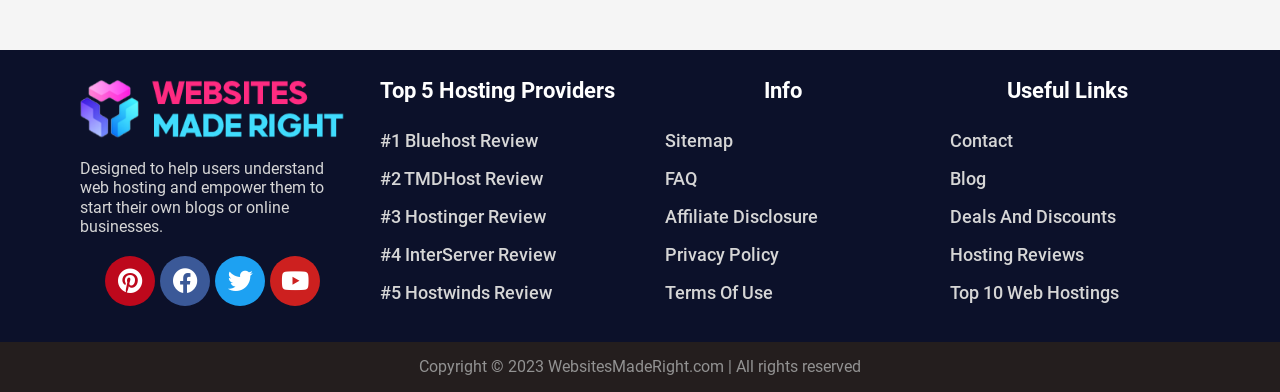Locate the bounding box coordinates of the segment that needs to be clicked to meet this instruction: "Read Affiliate Disclosure".

[0.508, 0.506, 0.715, 0.603]